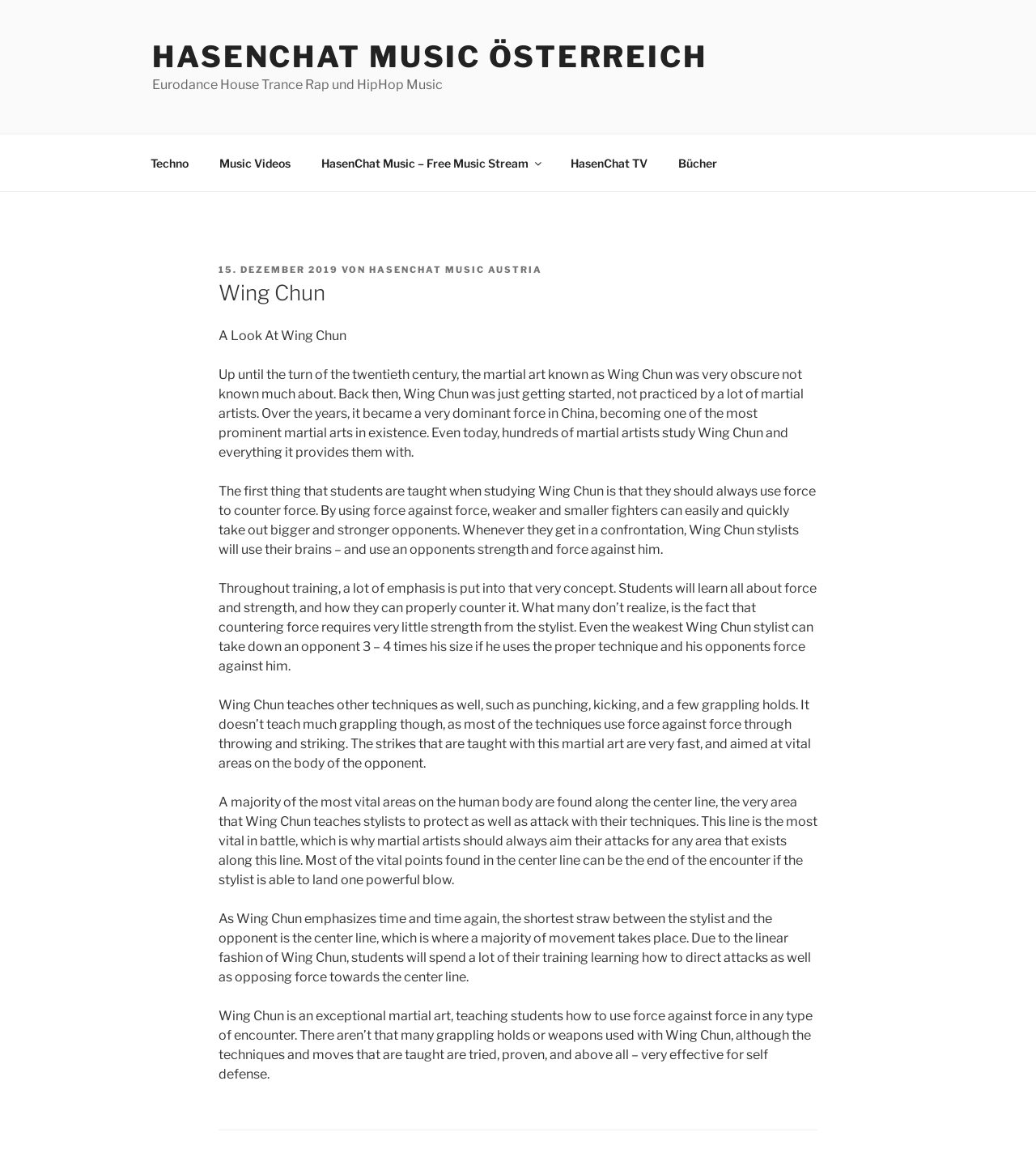Provide a brief response to the question using a single word or phrase: 
What is the focus of Wing Chun training?

Countering force